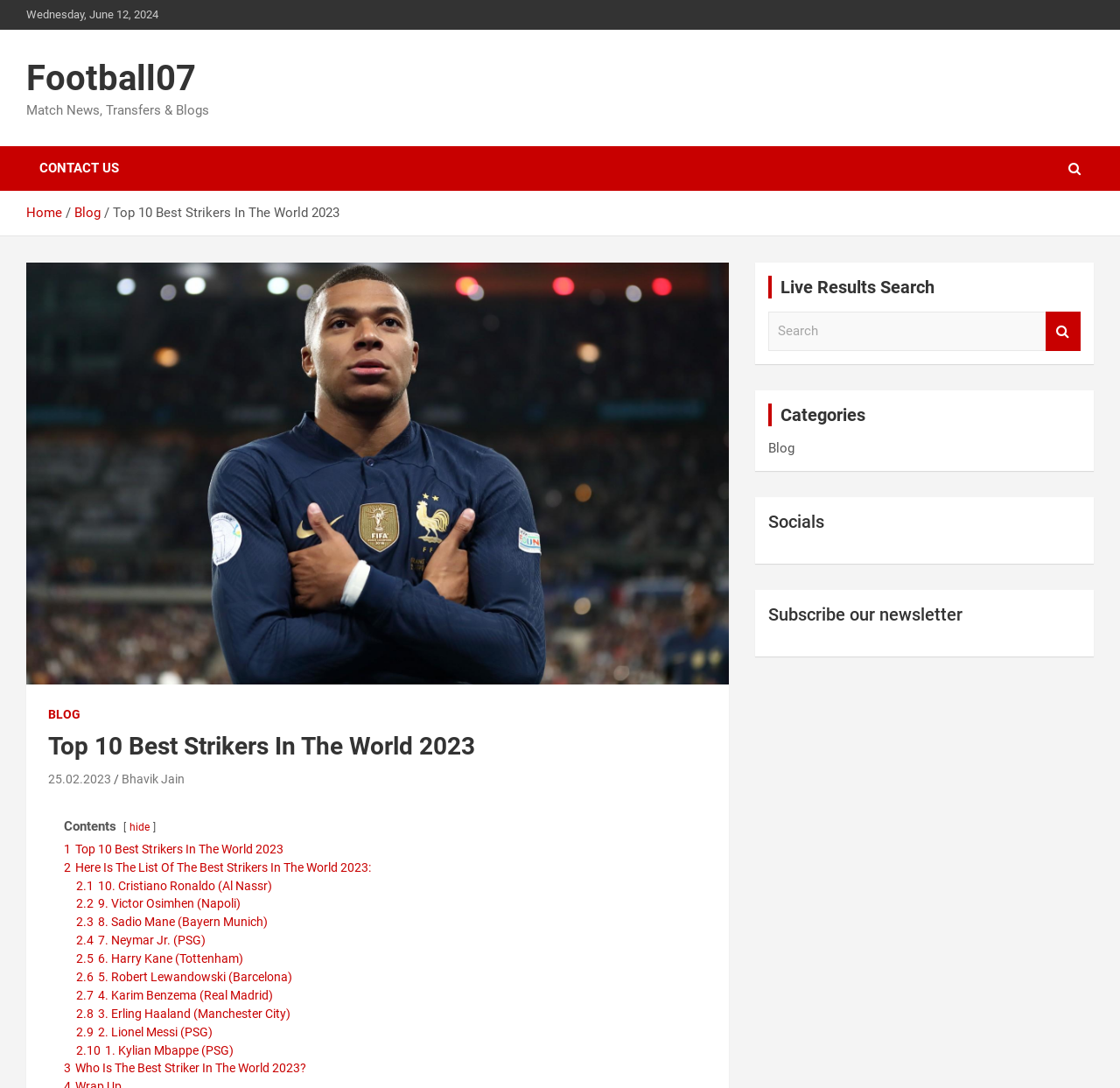Who wrote the article?
Please provide a comprehensive answer based on the contents of the image.

I found the author's name by looking at the section below the main heading, where it says 'Bhavik Jain' next to the date '25.02.2023'.